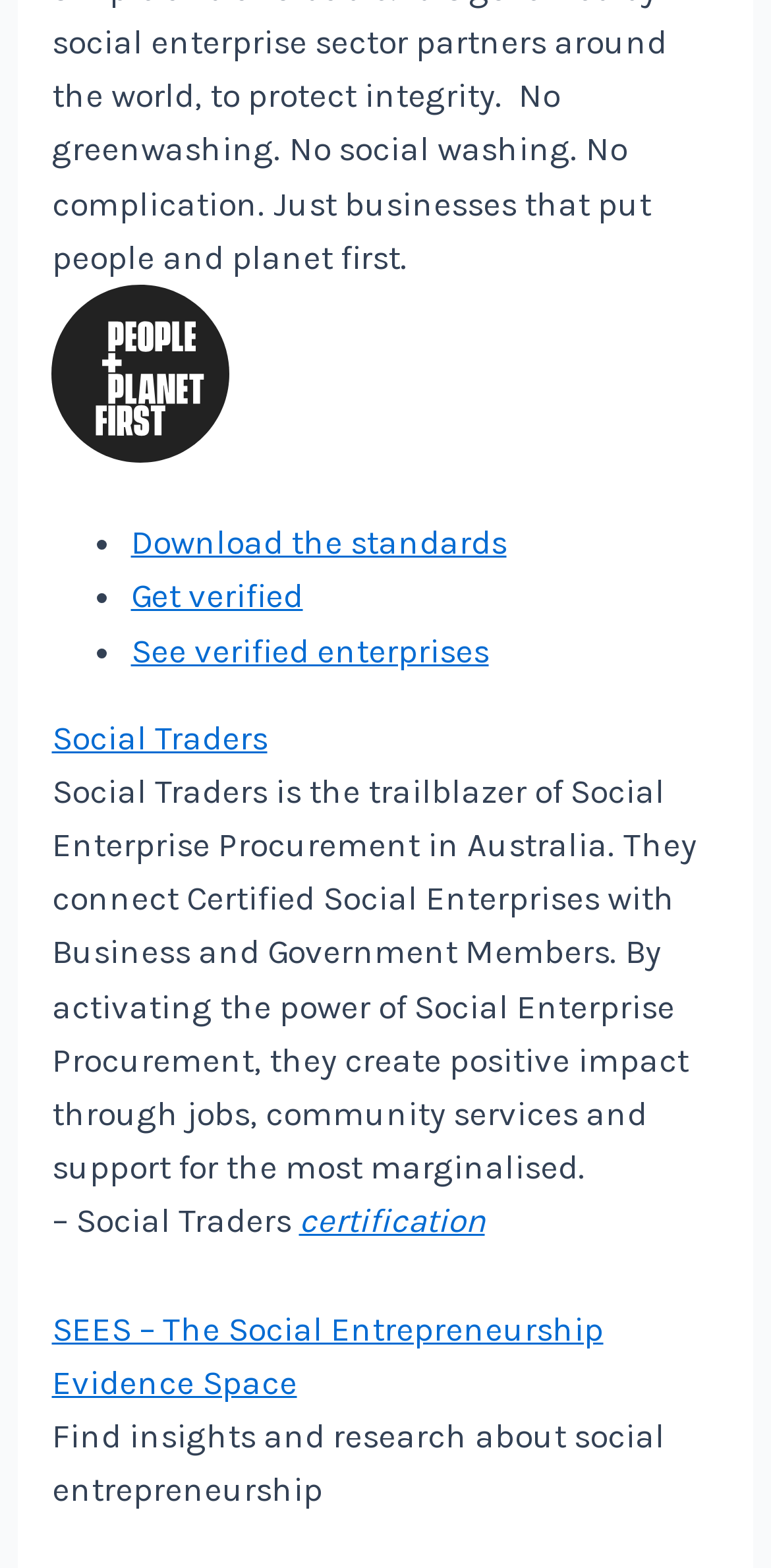Respond with a single word or phrase to the following question: What is the purpose of Social Enterprise Procurement?

Create positive impact